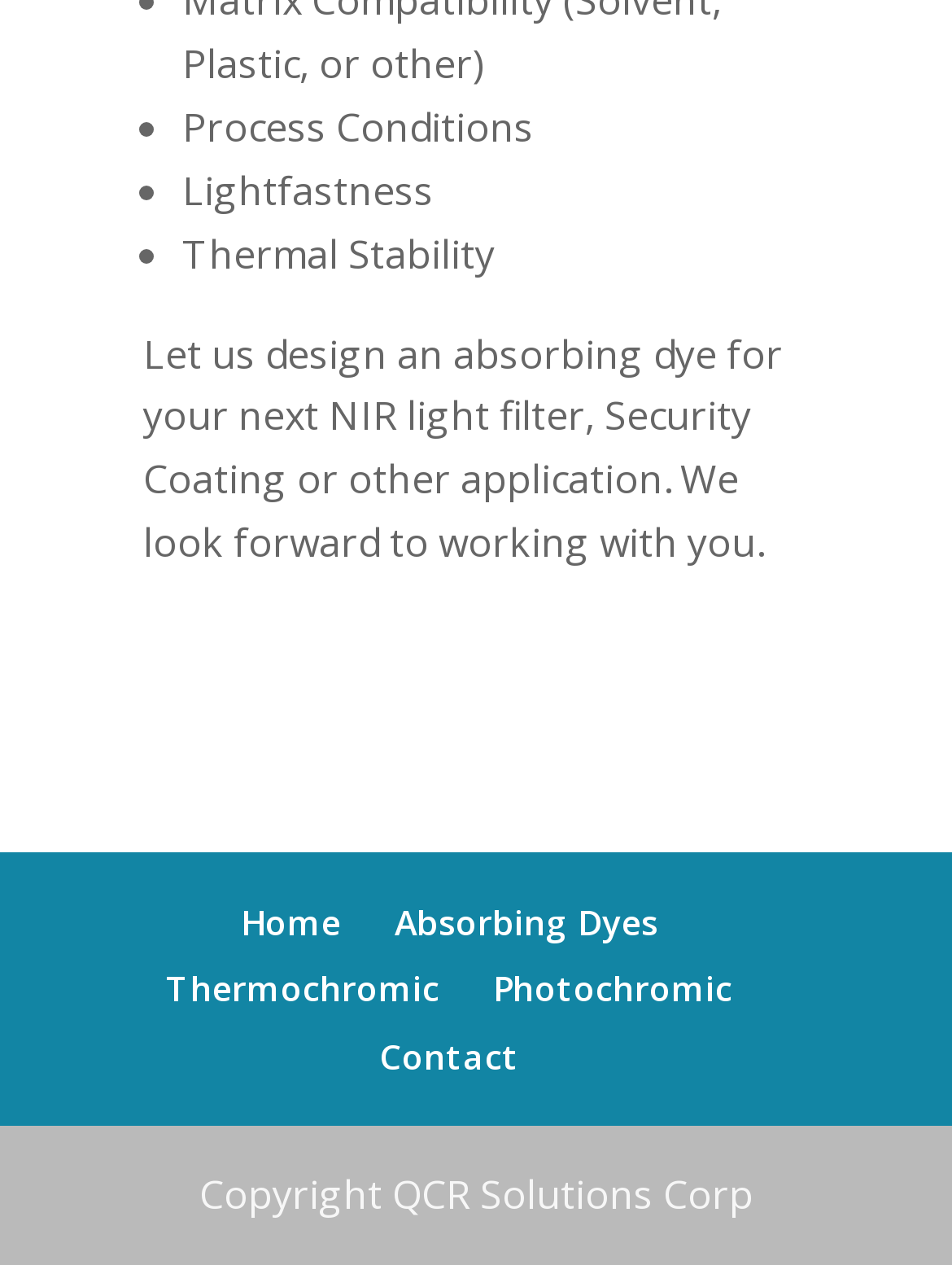Identify the bounding box coordinates for the UI element mentioned here: "Absorbing Dyes". Provide the coordinates as four float values between 0 and 1, i.e., [left, top, right, bottom].

[0.414, 0.711, 0.691, 0.748]